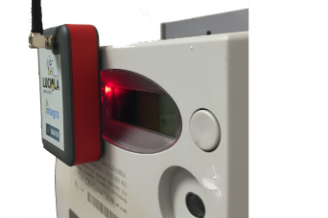Please answer the following question using a single word or phrase: 
Who manufactures the Luciola product line?

Integra srl